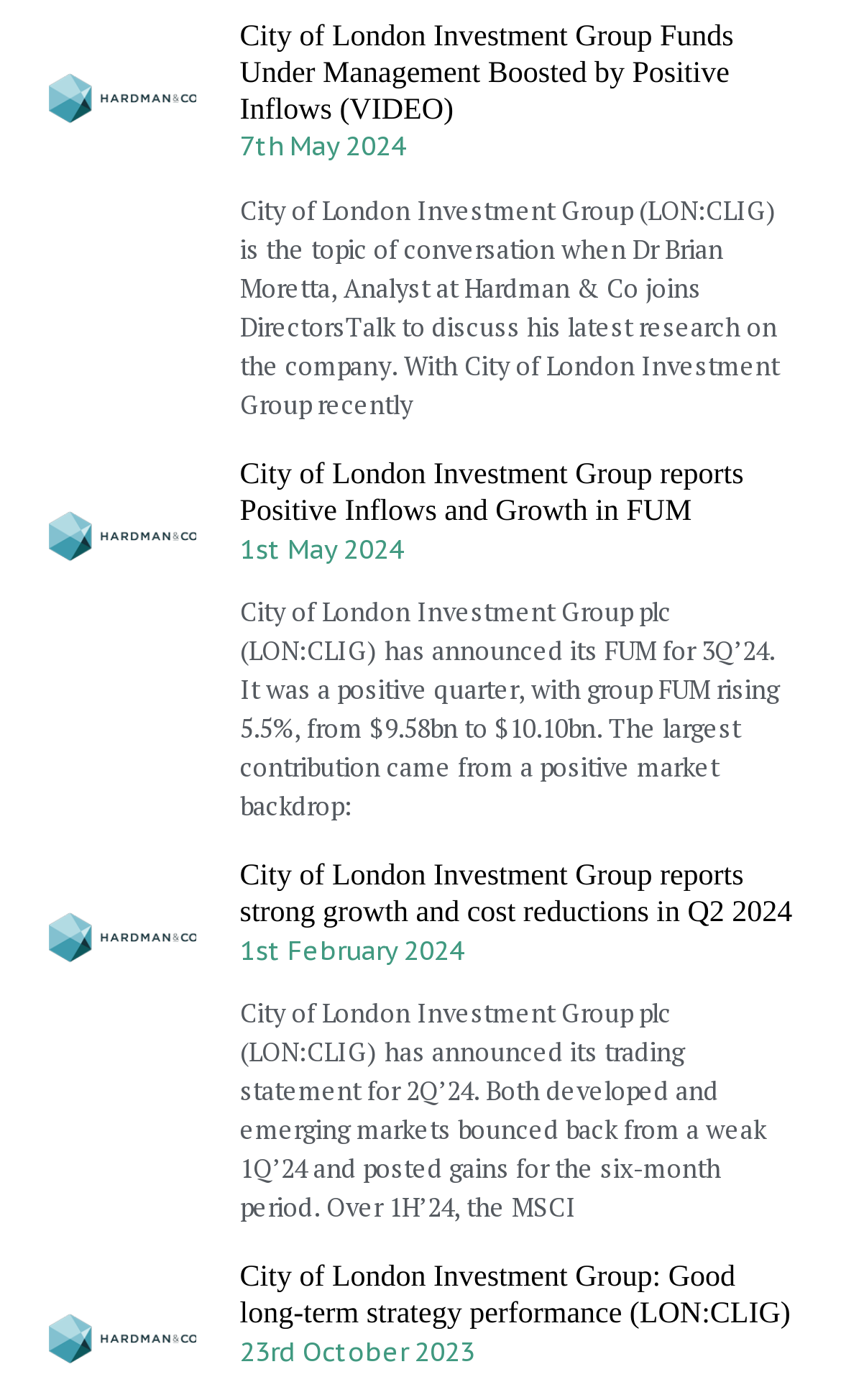What is the date of the second article?
Based on the image, provide a one-word or brief-phrase response.

1st May 2024